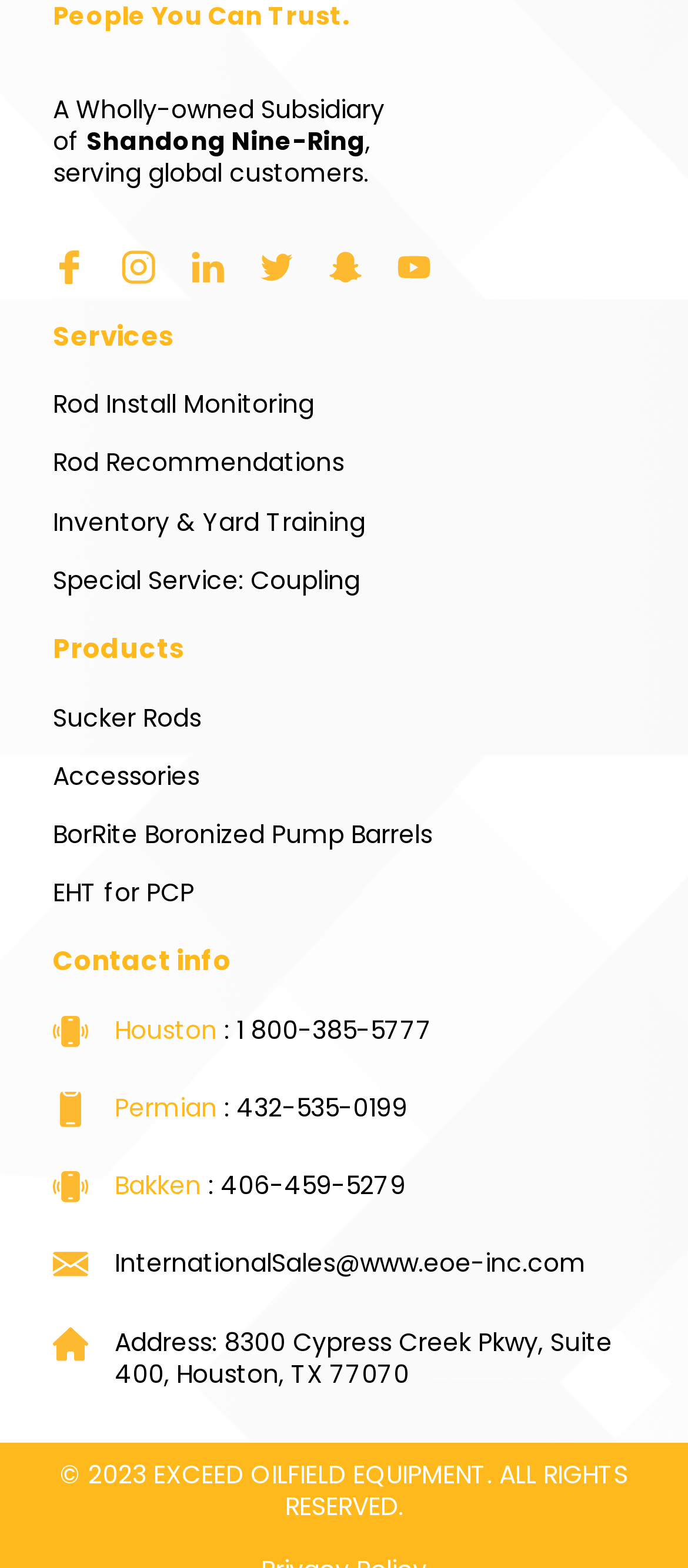Please give a succinct answer to the question in one word or phrase:
What products does the company sell?

Sucker Rods, etc.